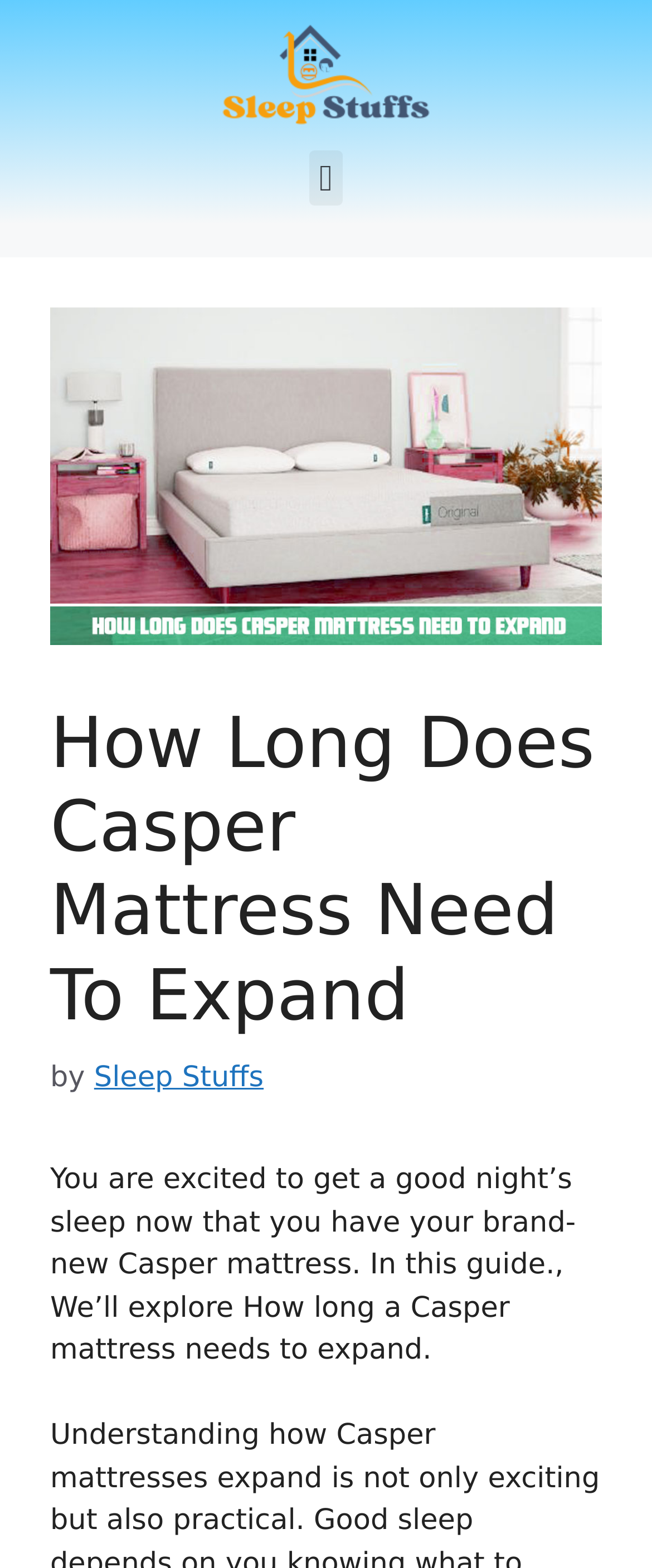Provide a thorough and detailed response to the question by examining the image: 
What is the topic of this webpage?

Based on the webpage content, it appears that the topic of this webpage is related to Casper mattresses, specifically the time it takes for them to fully expand. The heading 'How Long Does Casper Mattress Need To Expand' and the text 'You are excited to get a good night’s sleep now that you have your brand-new Casper mattress.' suggest that the webpage is focused on providing information about Casper mattress expansion.